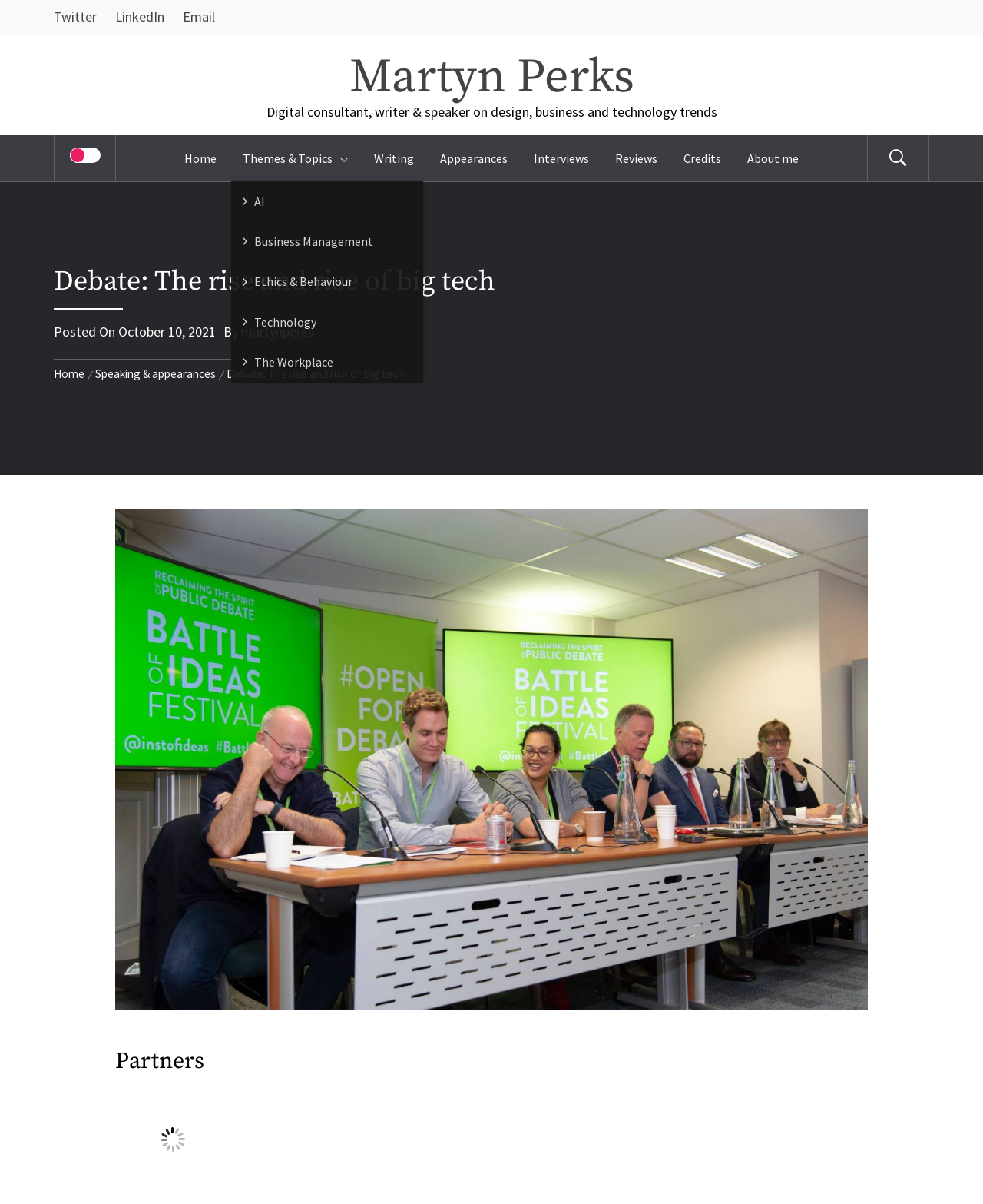Using the information in the image, give a detailed answer to the following question: What are the topics that the author writes about?

The topics that the author writes about can be determined by looking at the static text 'Digital consultant, writer & speaker on design, business and technology trends' which is located below the author's name.